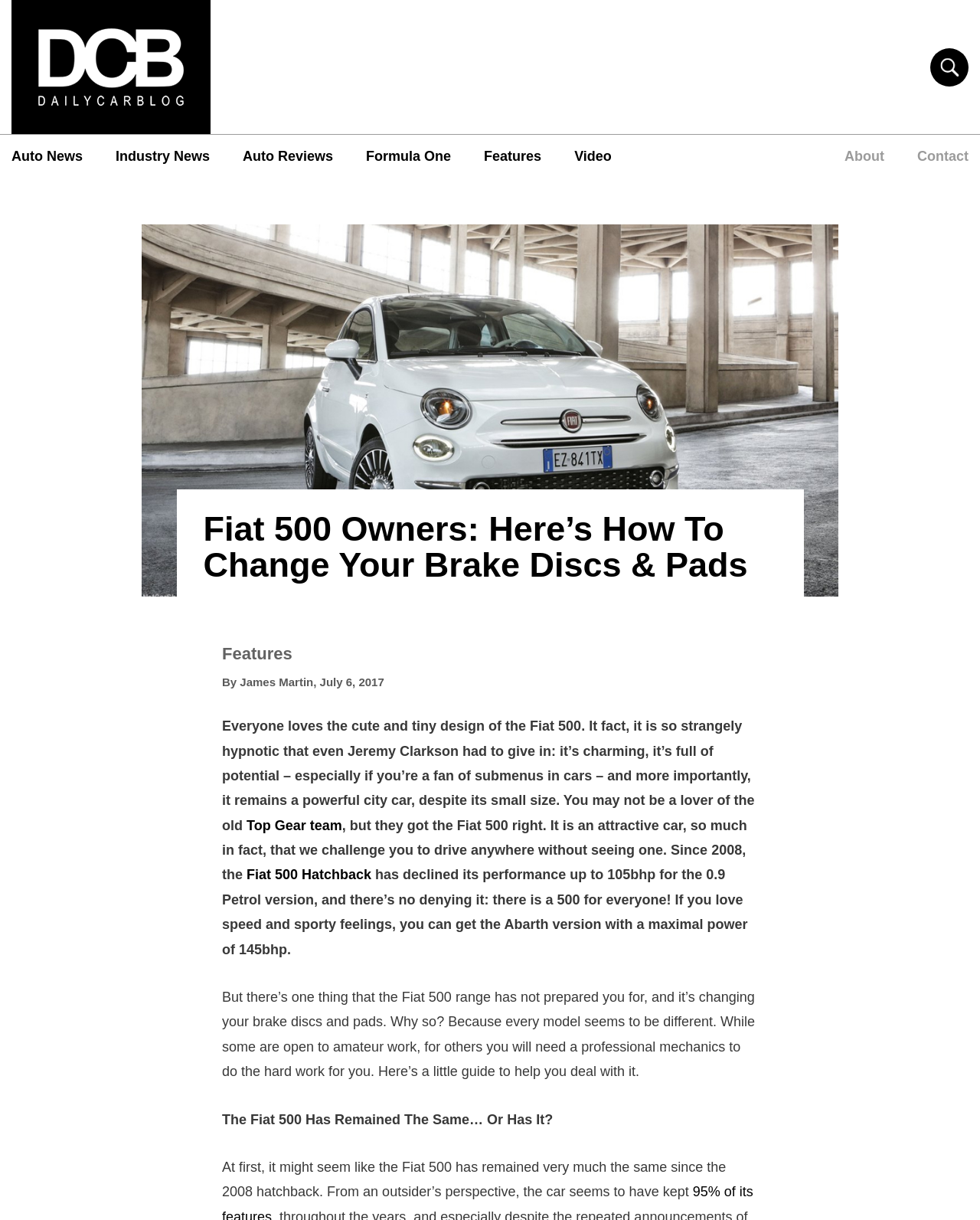Please locate the bounding box coordinates of the element that should be clicked to complete the given instruction: "View the 'Fiat-500-2017' image".

[0.145, 0.184, 0.855, 0.489]